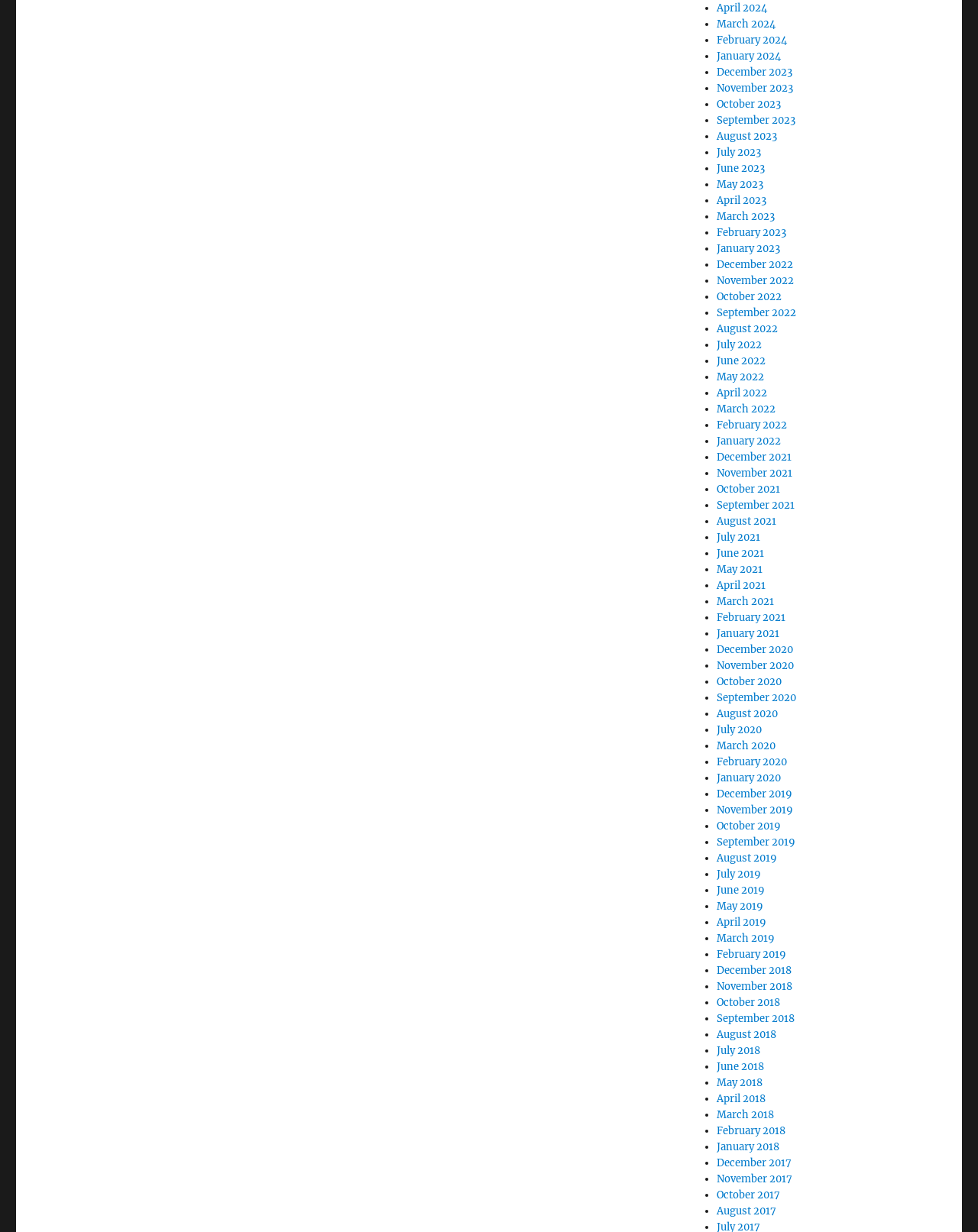Using the image as a reference, answer the following question in as much detail as possible:
Are the months listed in chronological order?

I examined the list of links and noticed that the months are listed in chronological order, with the most recent month first and the earliest month last.